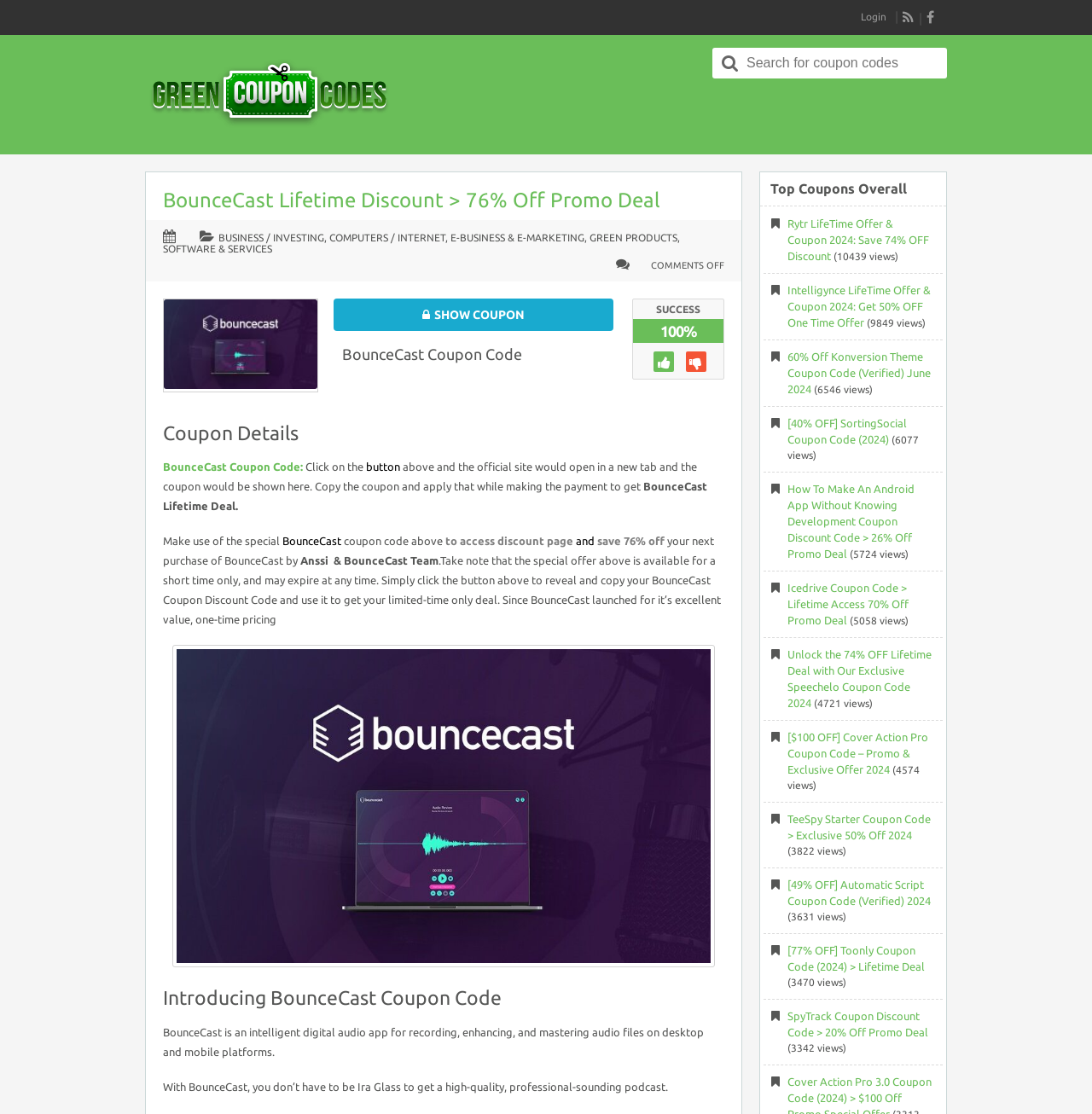Determine the bounding box for the described HTML element: "Show Coupon". Ensure the coordinates are four float numbers between 0 and 1 in the format [left, top, right, bottom].

[0.305, 0.268, 0.562, 0.297]